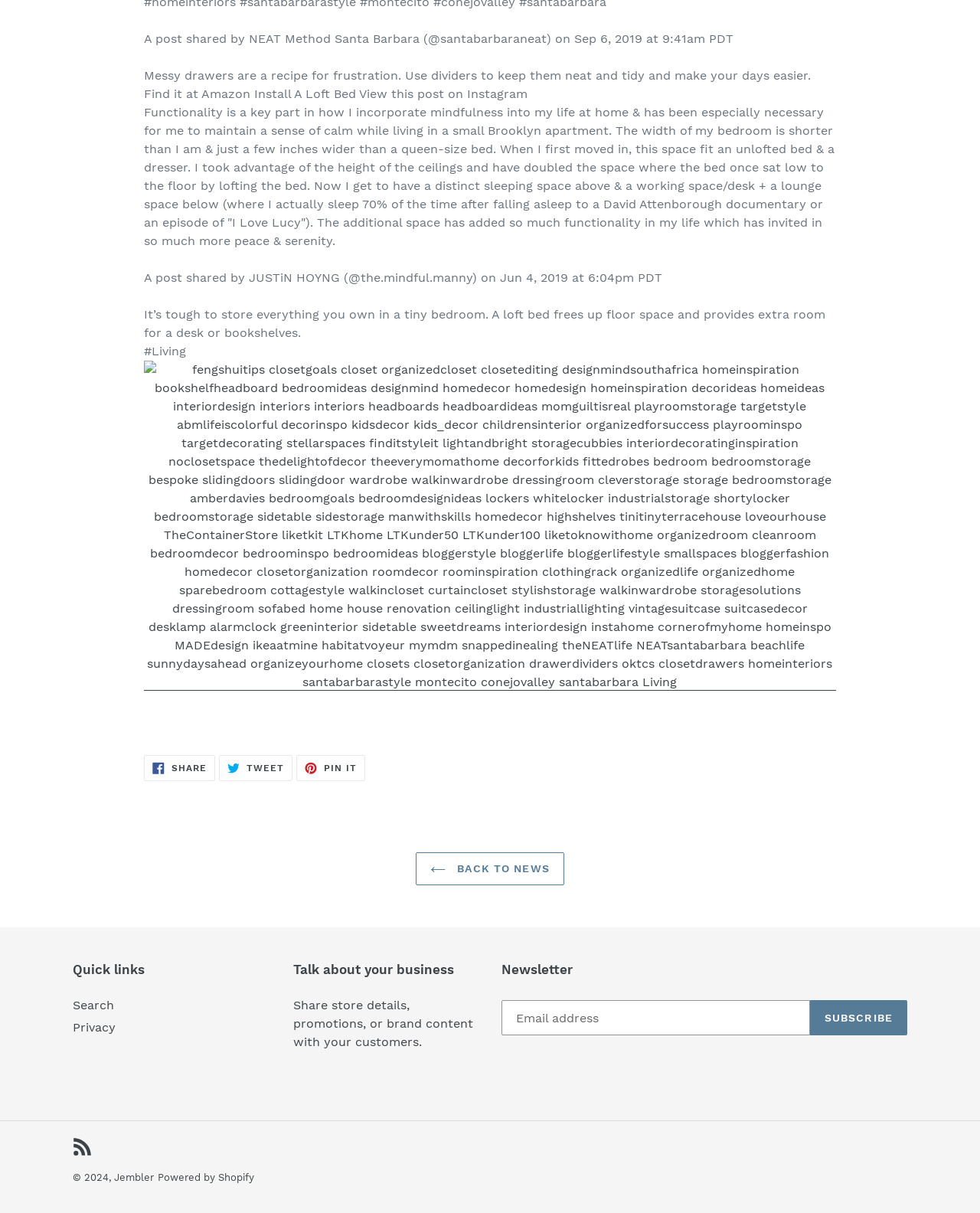Show the bounding box coordinates of the element that should be clicked to complete the task: "Subscribe to the newsletter".

[0.826, 0.825, 0.926, 0.854]